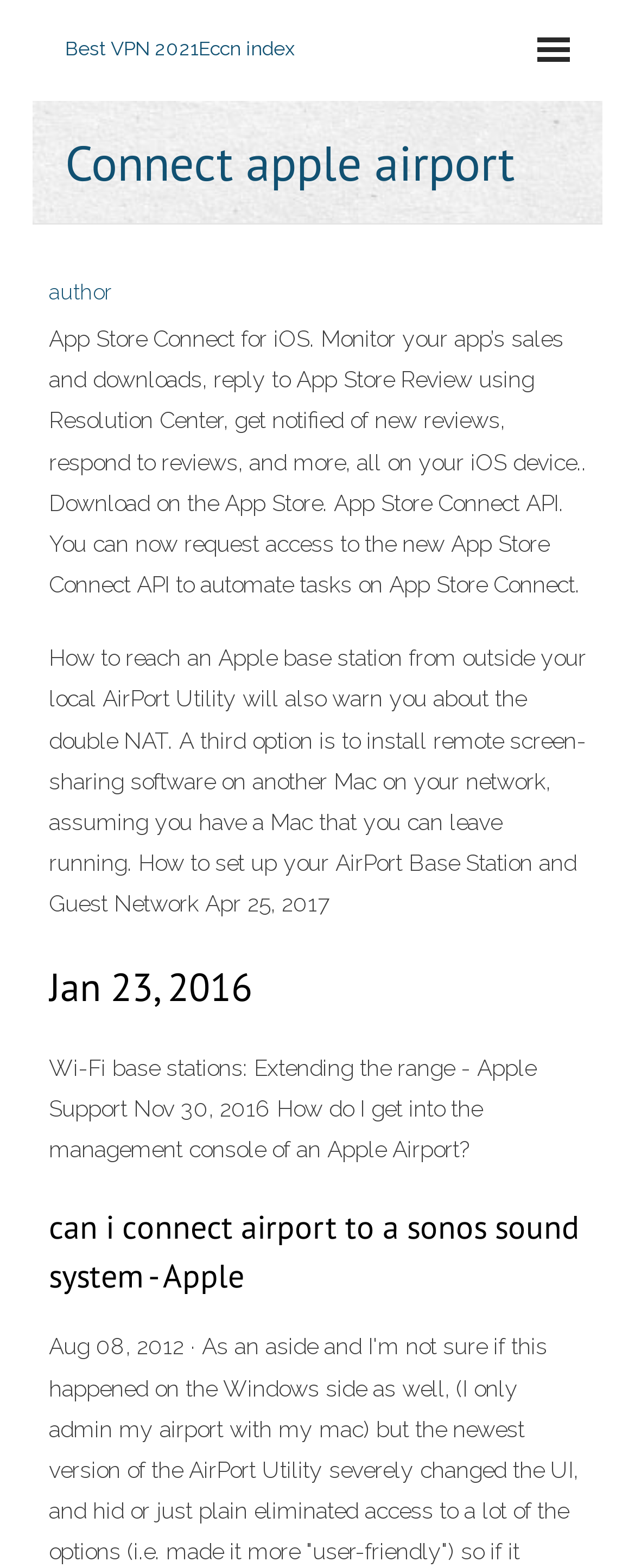Describe every aspect of the webpage comprehensively.

The webpage appears to be a collection of resources and guides related to Apple Airport and its connectivity. At the top, there is a heading that reads "Connect apple airport" which is centered on the page. Below this heading, there is a link to "Best VPN 2021" which is divided into two parts, "Best VPN 2021" and "VPN 2021", suggesting that it might be a clickable link with a hover effect.

On the left side of the page, there is a section that contains information about App Store Connect for iOS, including a description of its features and a call-to-action to download it from the App Store. This section also mentions the App Store Connect API and the possibility of requesting access to it.

Below this section, there are three paragraphs of text that provide guides and tutorials on how to set up and use Apple Airport. The first paragraph explains how to reach an Apple base station from outside the local network, while the second paragraph provides a step-by-step guide on how to set up an AirPort Base Station and Guest Network. The third paragraph appears to be a question-and-answer section, with a question about accessing the management console of an Apple Airport.

The page also contains several headings that seem to be dates, including "Jan 23, 2016" and "Nov 30, 2016", which may be related to the guides and tutorials provided on the page. Additionally, there is a heading that reads "can i connect airport to a sonos sound system - Apple", which suggests that the page may also provide information on connecting Apple Airport to other devices.